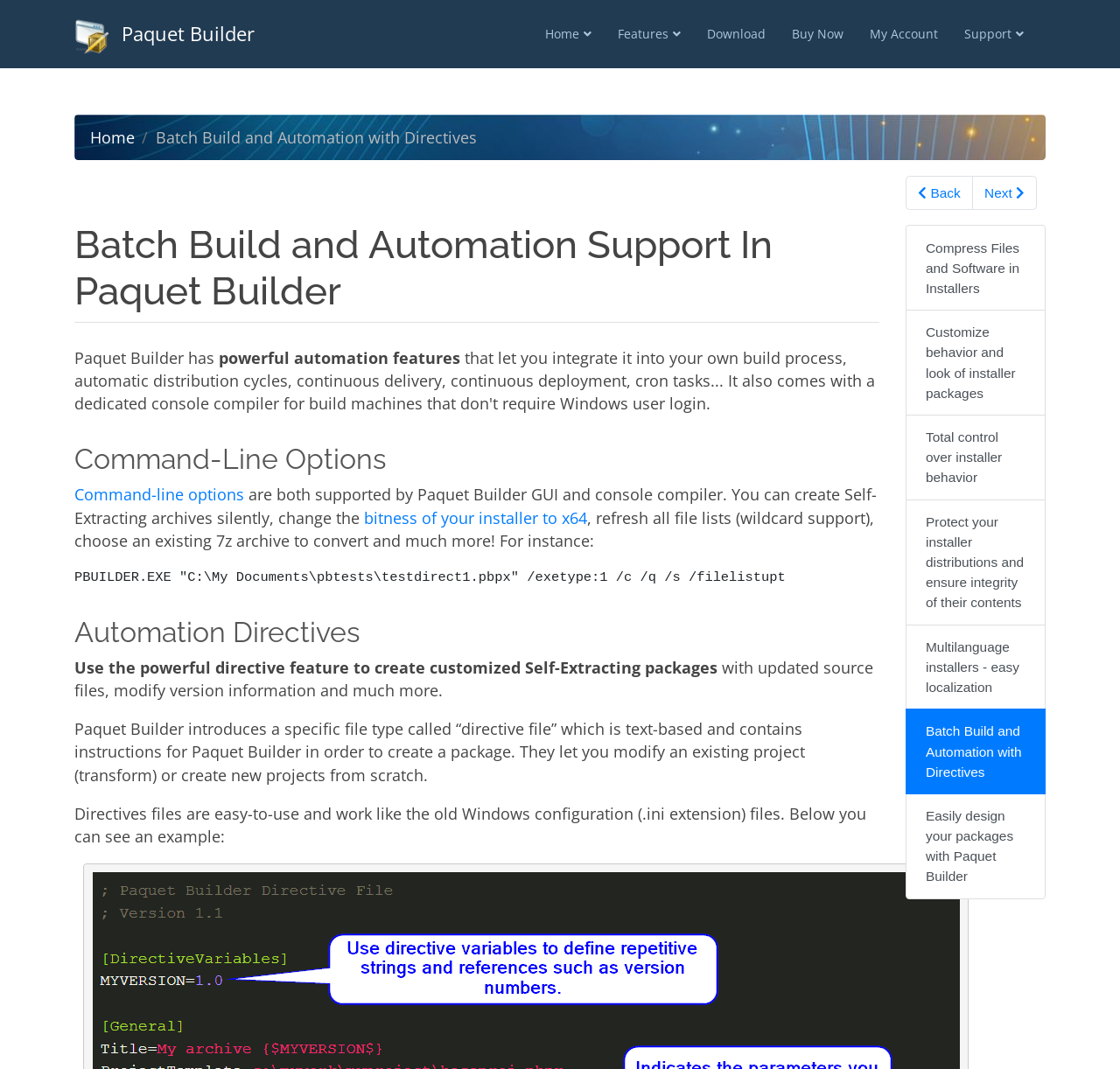Please identify the bounding box coordinates for the region that you need to click to follow this instruction: "Click on the Paquet Builder logo".

[0.066, 0.018, 0.098, 0.051]